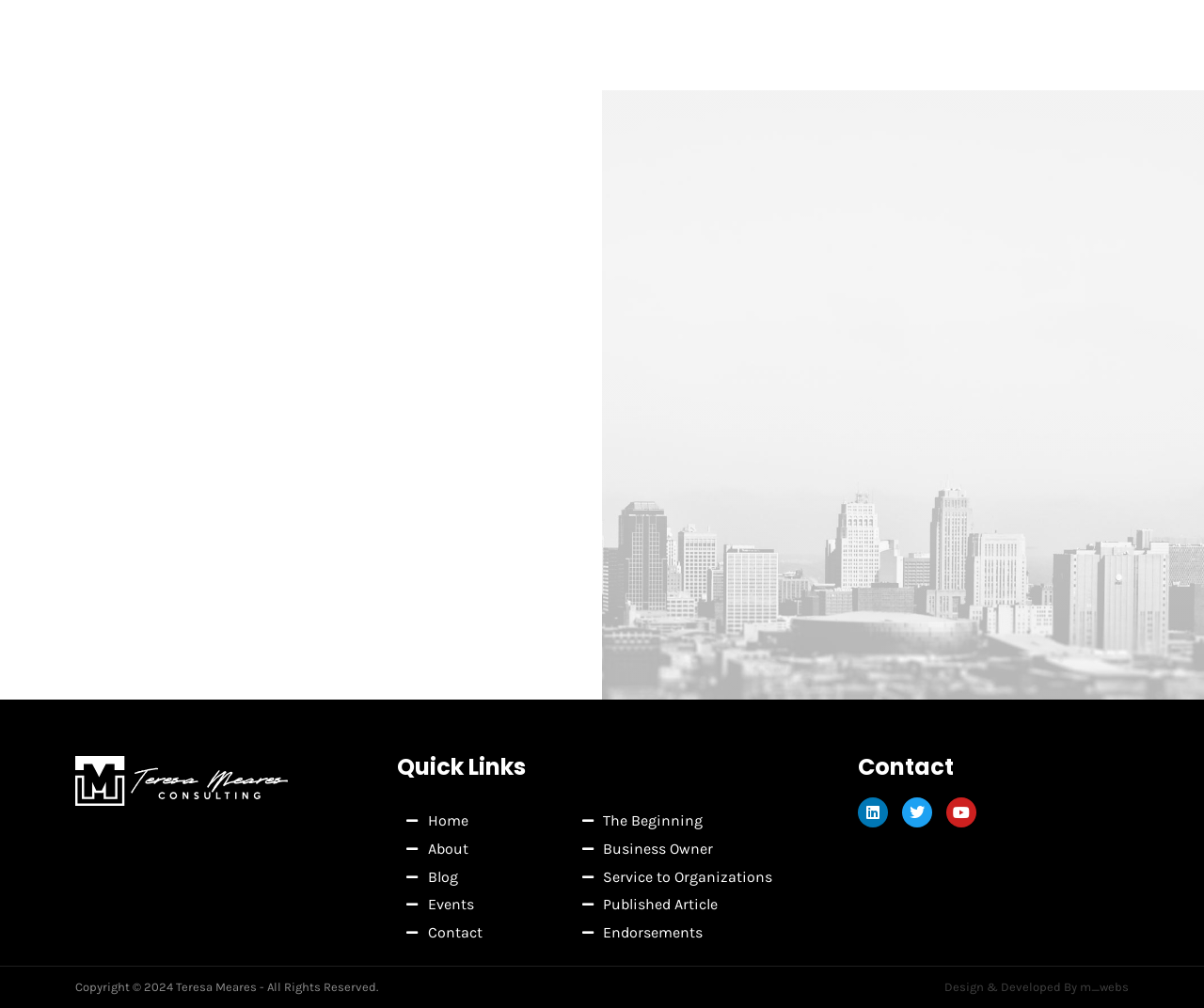What is the purpose of the links under 'The Beginning'?
Please answer the question as detailed as possible.

The links under 'The Beginning' have titles such as 'The Beginning', 'Business Owner', 'Service to Organizations', 'Published Article', and 'Endorsements'. These titles suggest that they are related to the biography or personal history of the person or organization represented on the webpage.